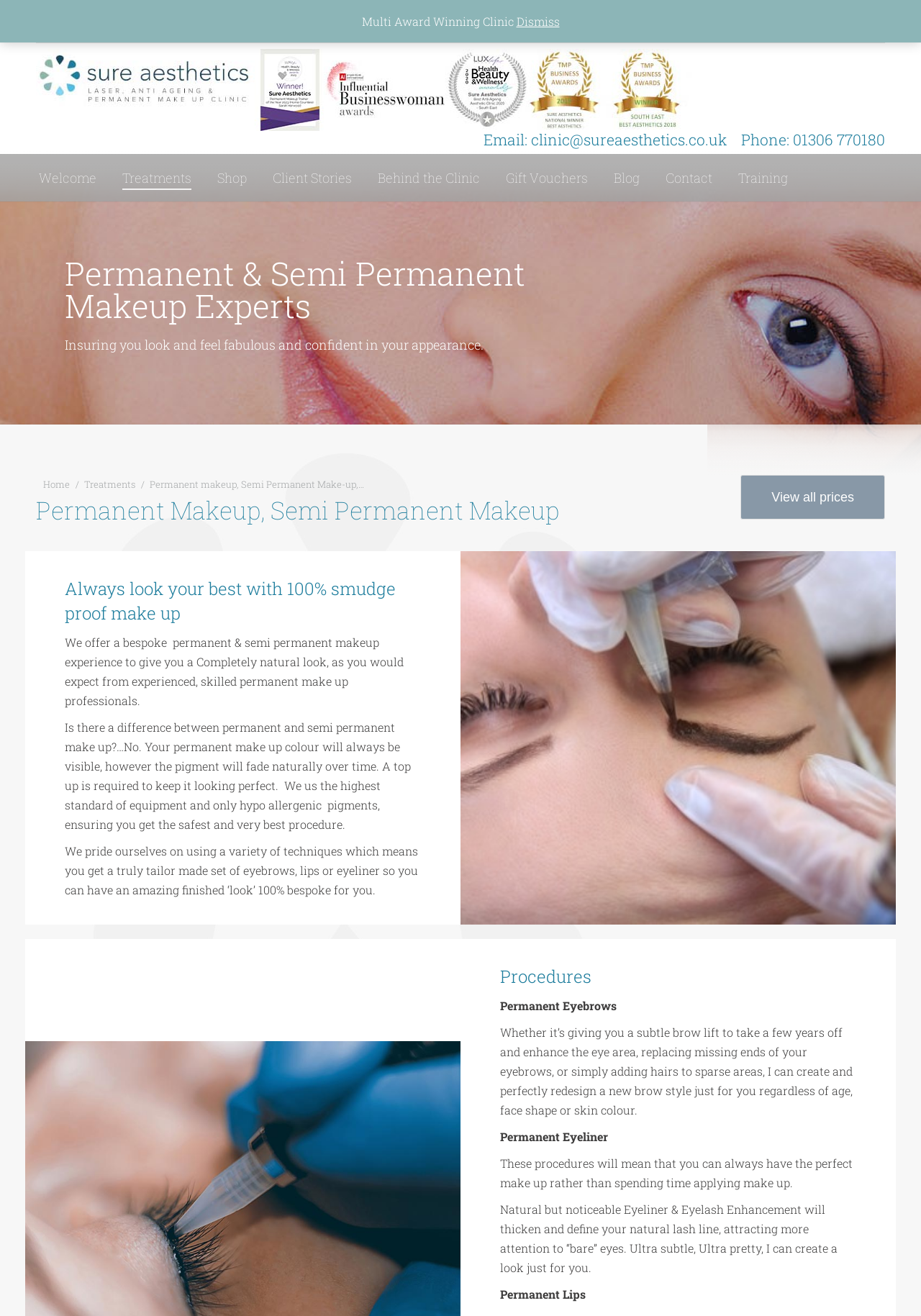Determine the bounding box coordinates of the section to be clicked to follow the instruction: "Go to the top of the page". The coordinates should be given as four float numbers between 0 and 1, formatted as [left, top, right, bottom].

[0.961, 0.672, 0.992, 0.694]